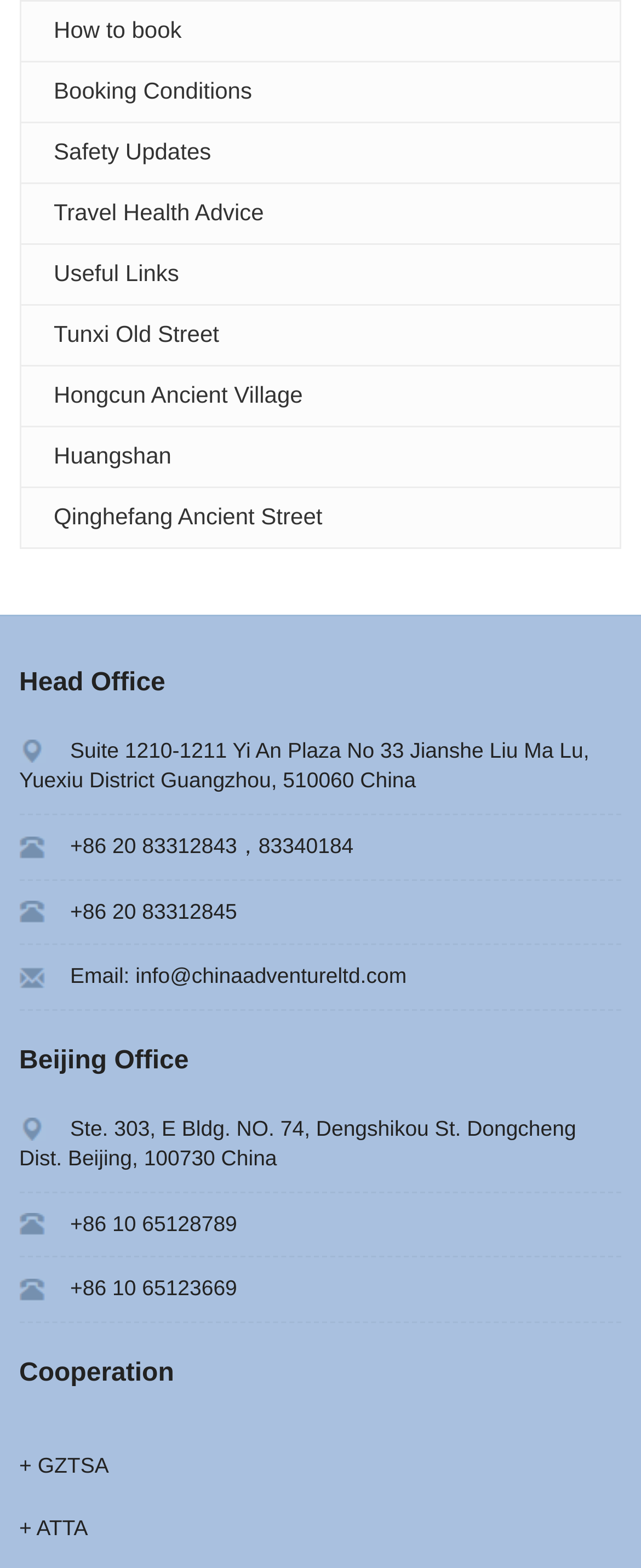Pinpoint the bounding box coordinates of the clickable area necessary to execute the following instruction: "Read about Energy Stocks". The coordinates should be given as four float numbers between 0 and 1, namely [left, top, right, bottom].

None